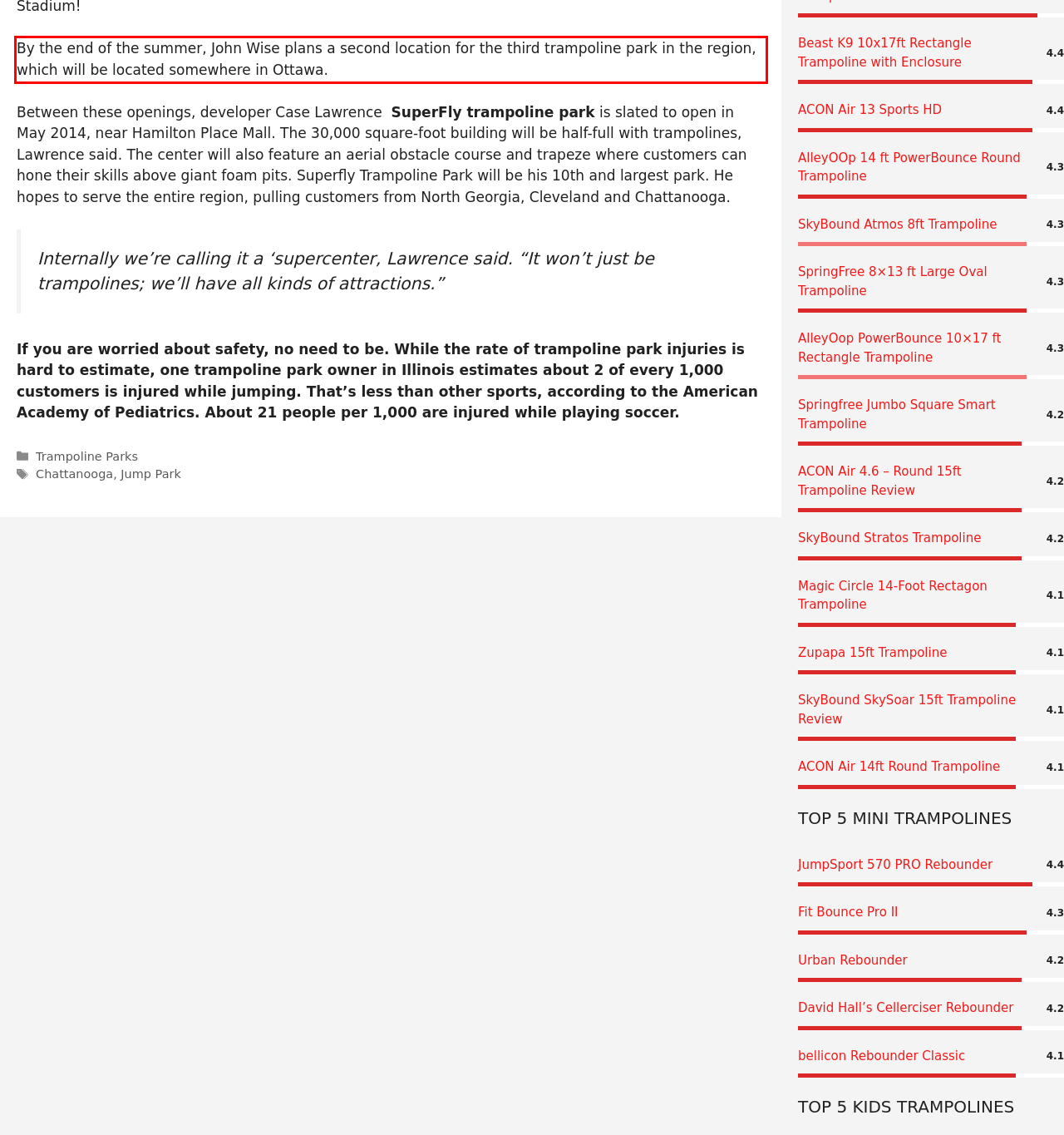From the given screenshot of a webpage, identify the red bounding box and extract the text content within it.

By the end of the summer, John Wise plans a second location for the third trampoline park in the region, which will be located somewhere in Ottawa.